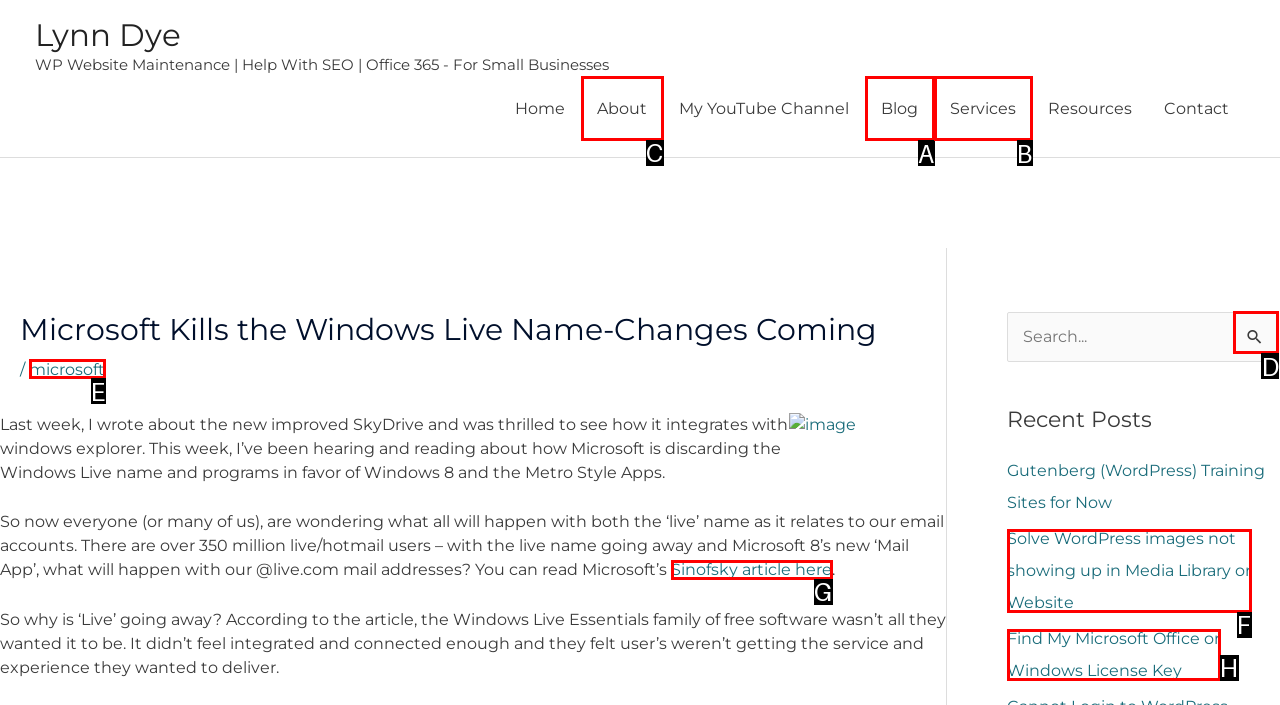Point out the HTML element I should click to achieve the following task: Visit the 'About' page Provide the letter of the selected option from the choices.

C